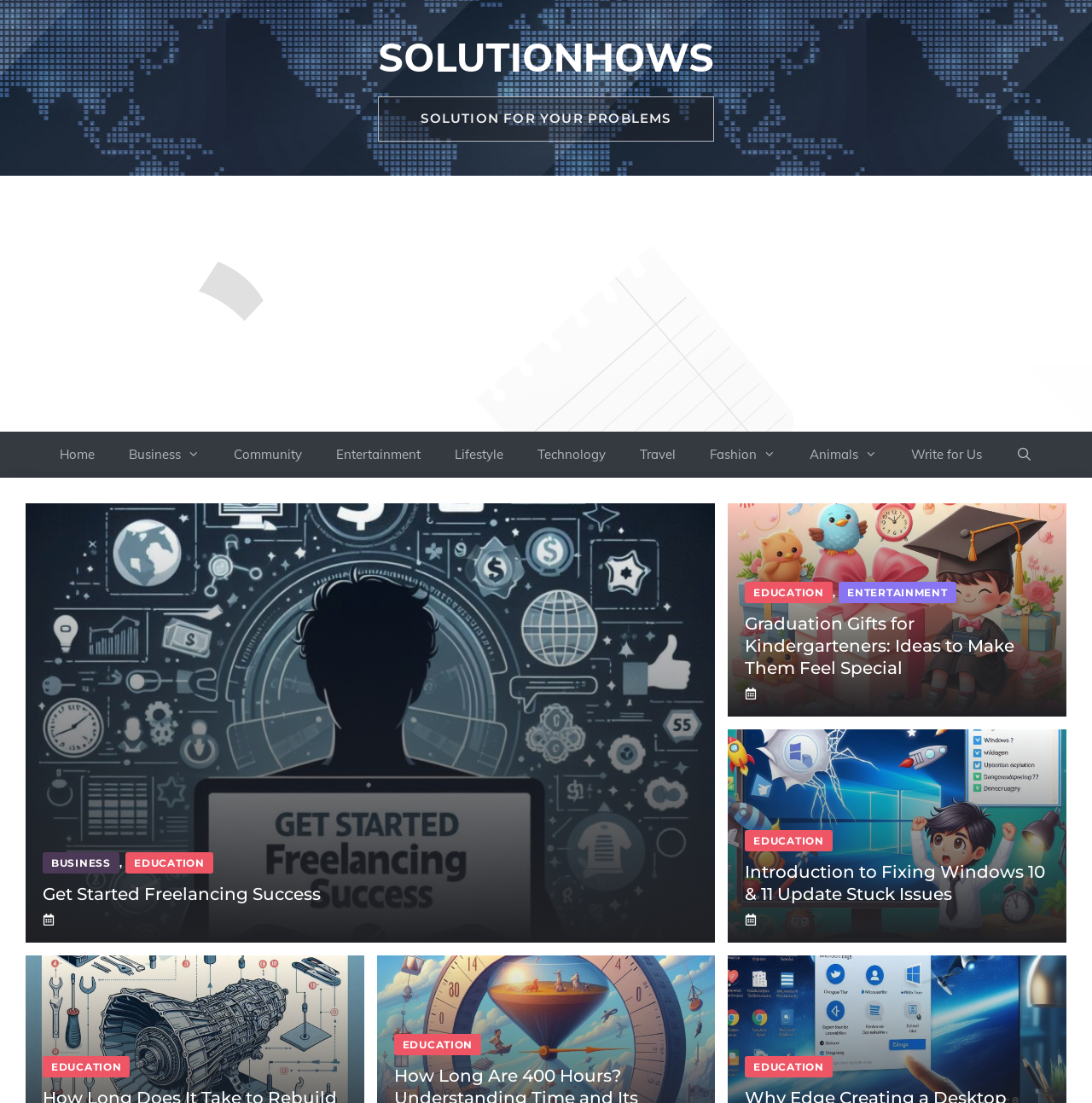Can you find the bounding box coordinates for the element that needs to be clicked to execute this instruction: "search for something"? The coordinates should be given as four float numbers between 0 and 1, i.e., [left, top, right, bottom].

None